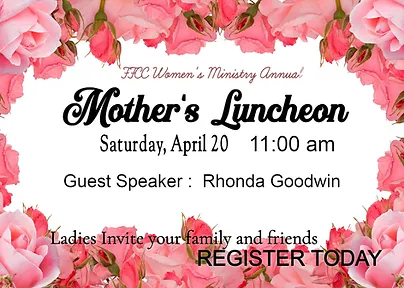Elaborate on the various elements present in the image.

The image showcases a beautifully designed invitation for the "Mother's Luncheon" organized by the FCC Women's Ministry. Surrounded by a vibrant border of roses, the invitation highlights key details: the event takes place on Saturday, April 20, at 11:00 am. The featured guest speaker is Rhonda Goodwin, suggesting an engaging program planned for attendees. The invitation warmly encourages ladies to invite their family and friends while emphasizing the importance of registering for the event, with a clear call to action: "REGISTER TODAY." This visually appealing announcement captures the essence of a special gathering dedicated to celebration and community.